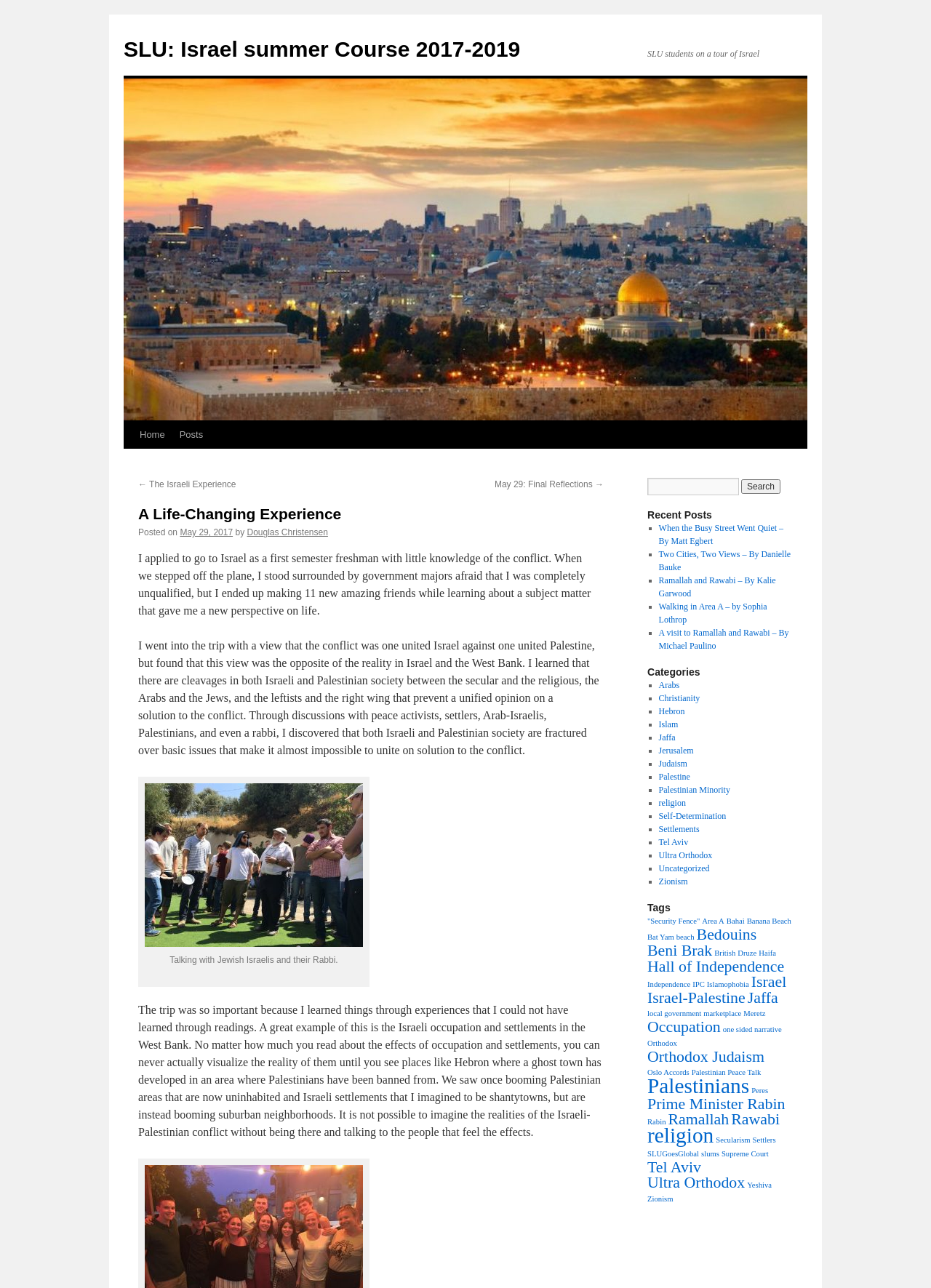Locate and extract the headline of this webpage.

A Life-Changing Experience